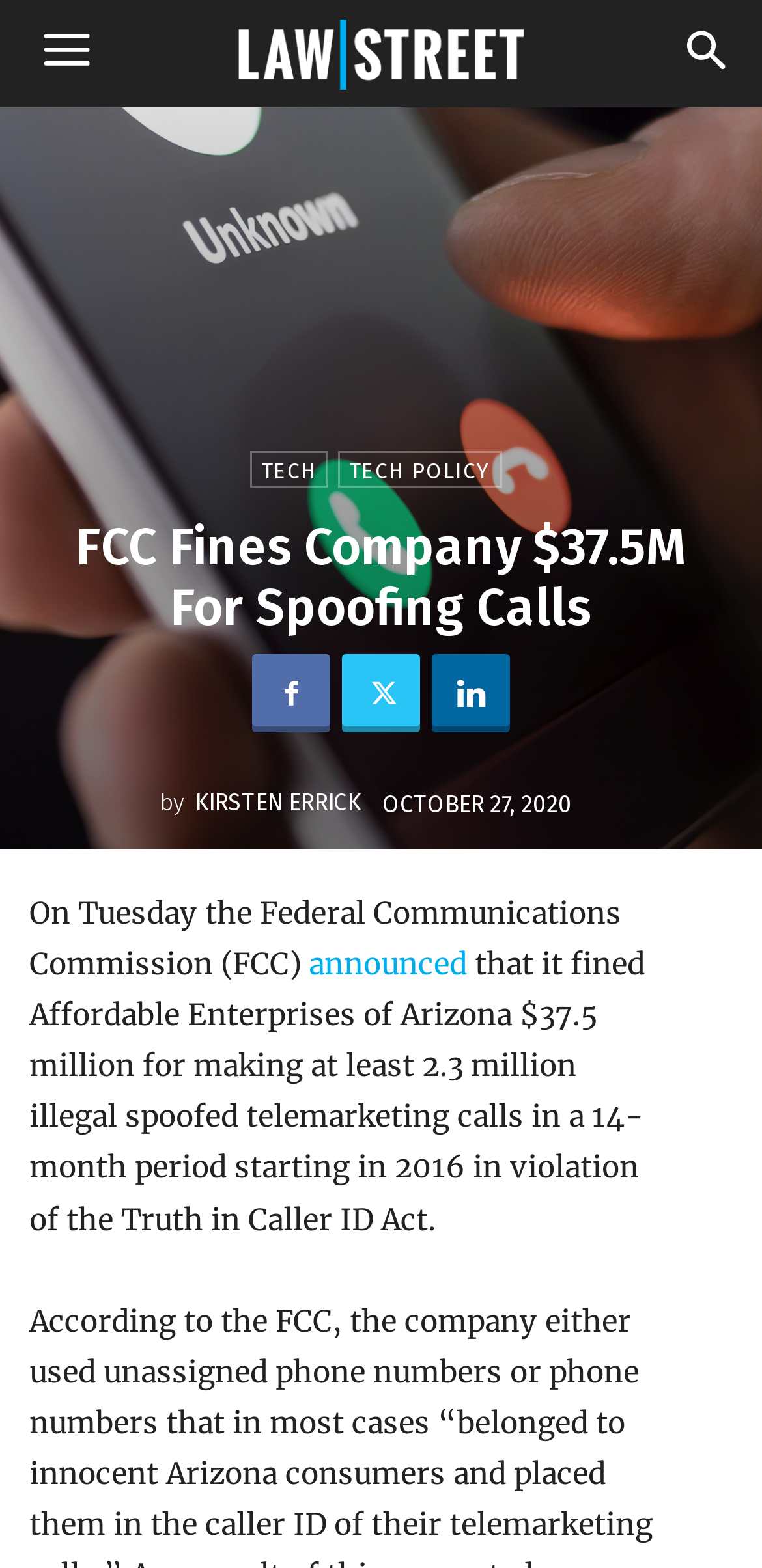Could you locate the bounding box coordinates for the section that should be clicked to accomplish this task: "Click the logo".

[0.231, 0.012, 0.769, 0.057]